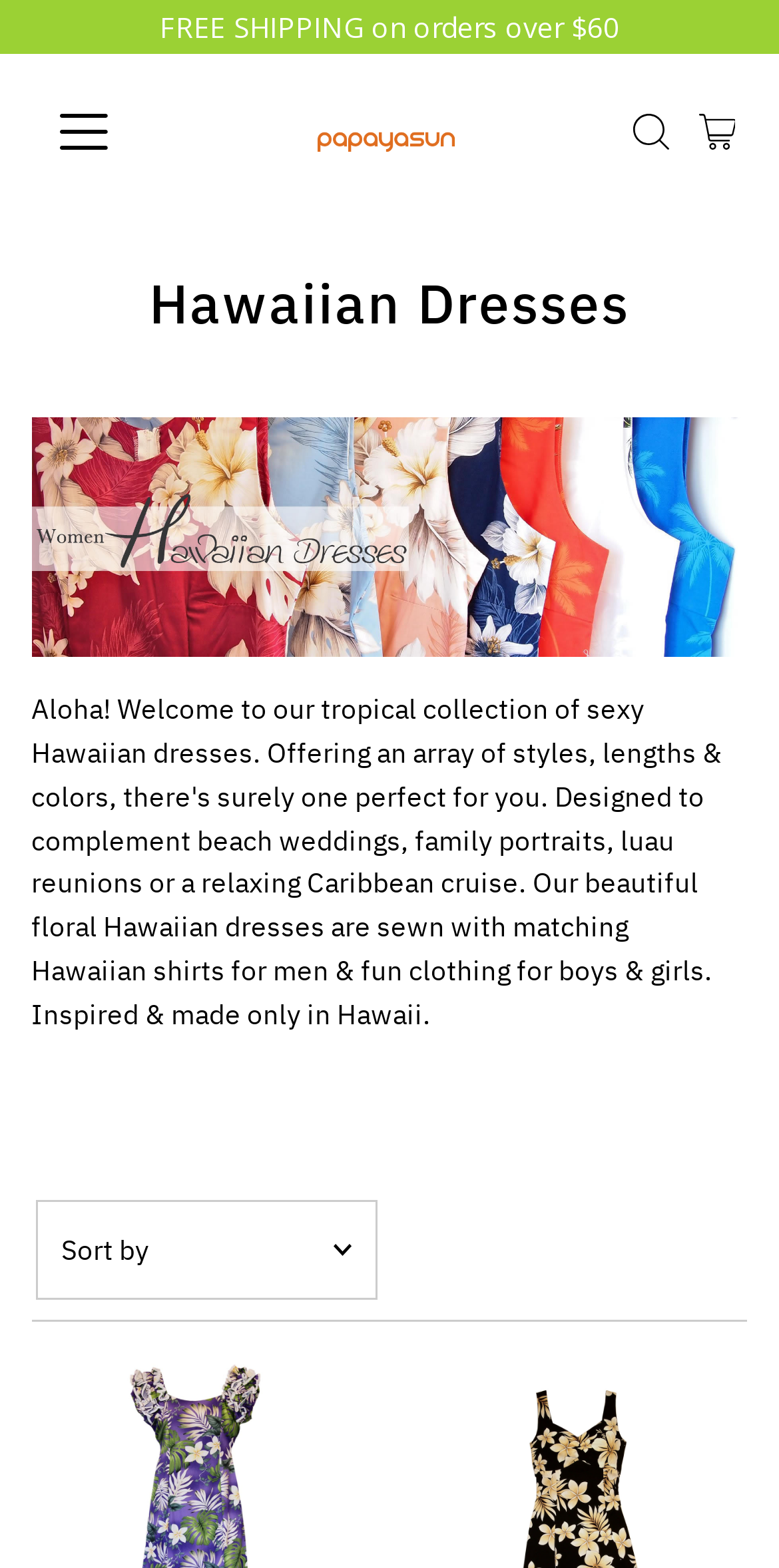Look at the image and answer the question in detail:
Is there a search function on the page?

The presence of a search function can be inferred from the 'Open Search' button in the top navigation bar, which suggests that a search function is available on the page.